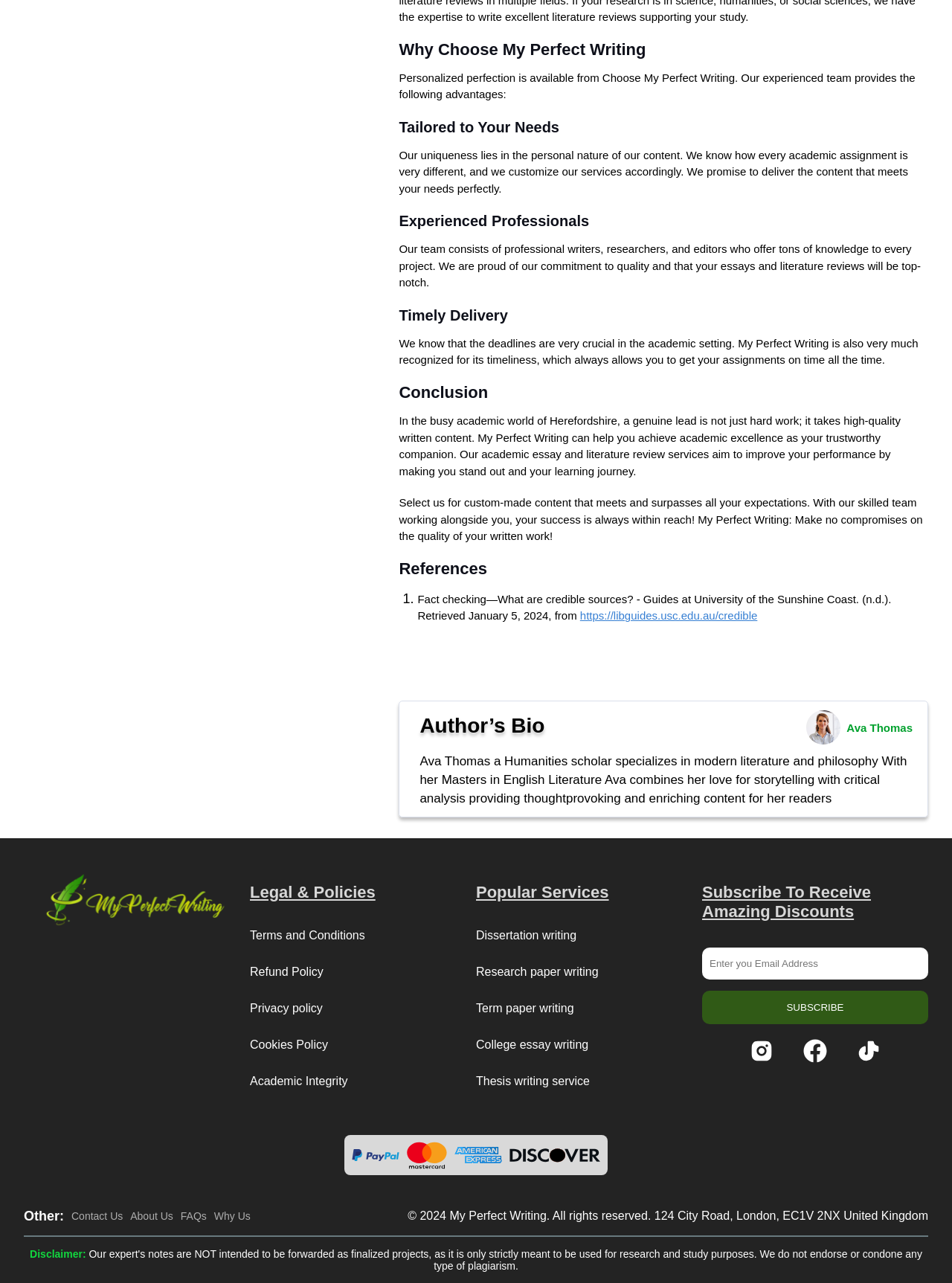Specify the bounding box coordinates of the area to click in order to follow the given instruction: "Subscribe to receive amazing discounts."

[0.738, 0.772, 0.975, 0.798]